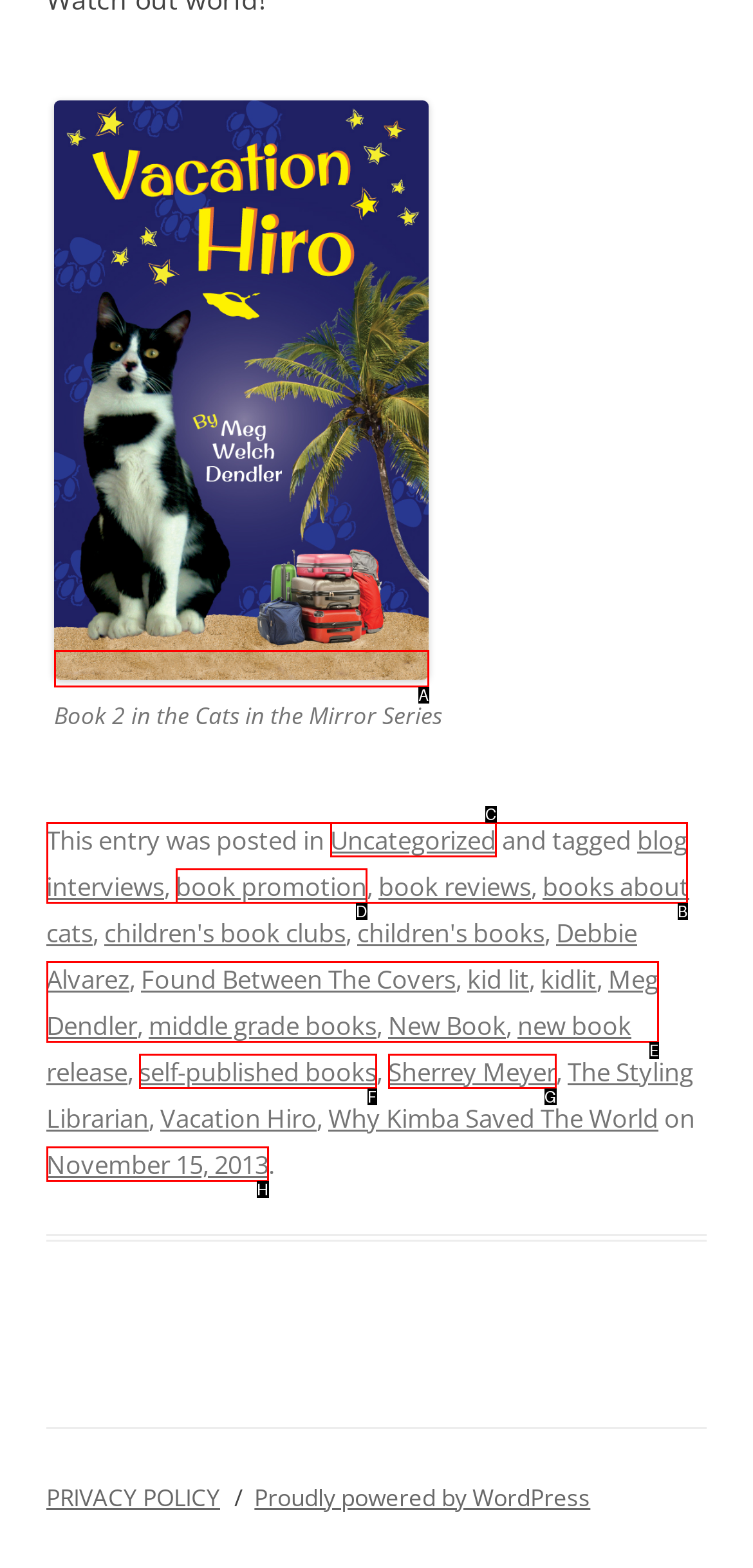Tell me which one HTML element best matches the description: value="Submission"
Answer with the option's letter from the given choices directly.

None